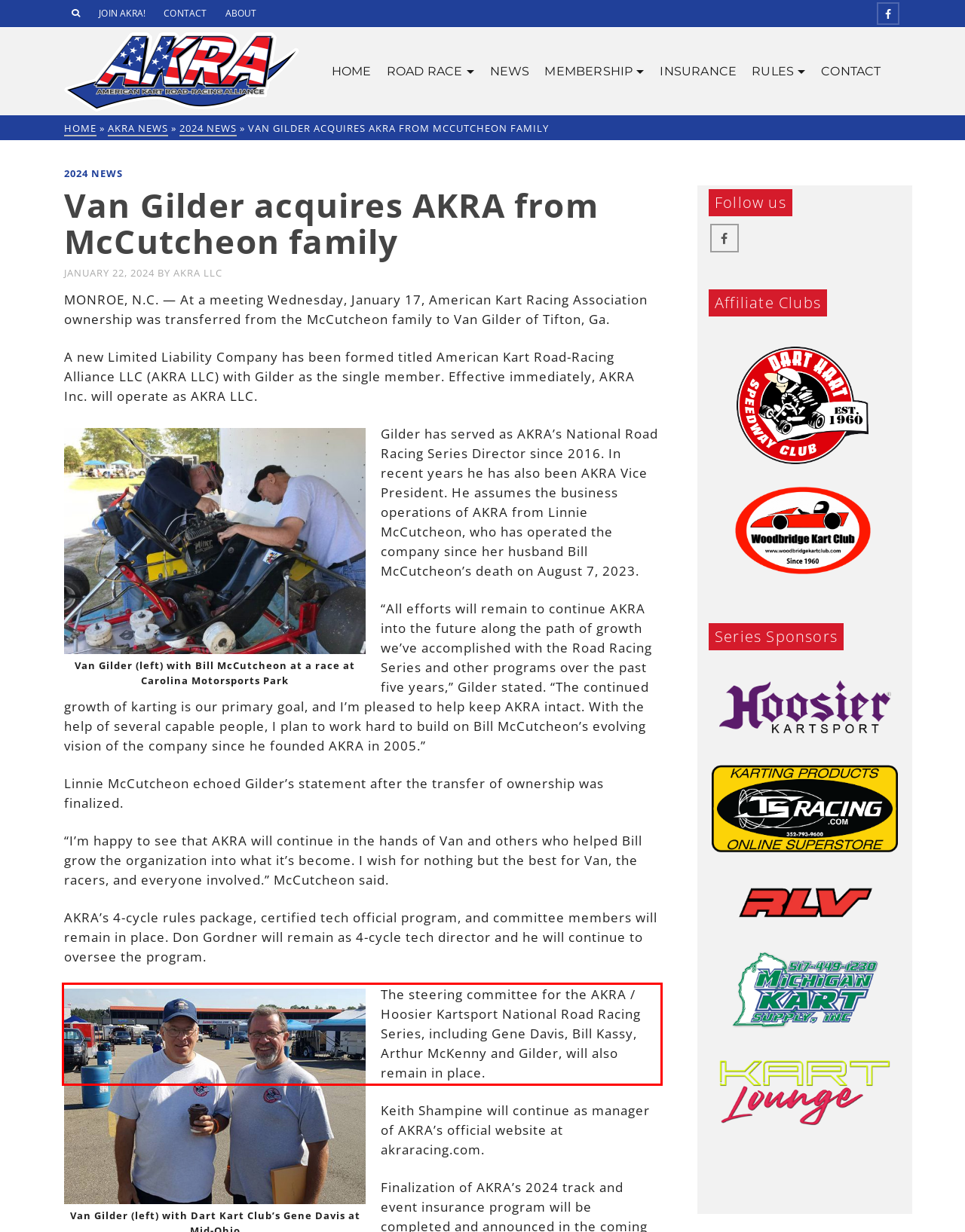Analyze the screenshot of the webpage that features a red bounding box and recognize the text content enclosed within this red bounding box.

The steering committee for the AKRA / Hoosier Kartsport National Road Racing Series, including Gene Davis, Bill Kassy, Arthur McKenny and Gilder, will also remain in place.